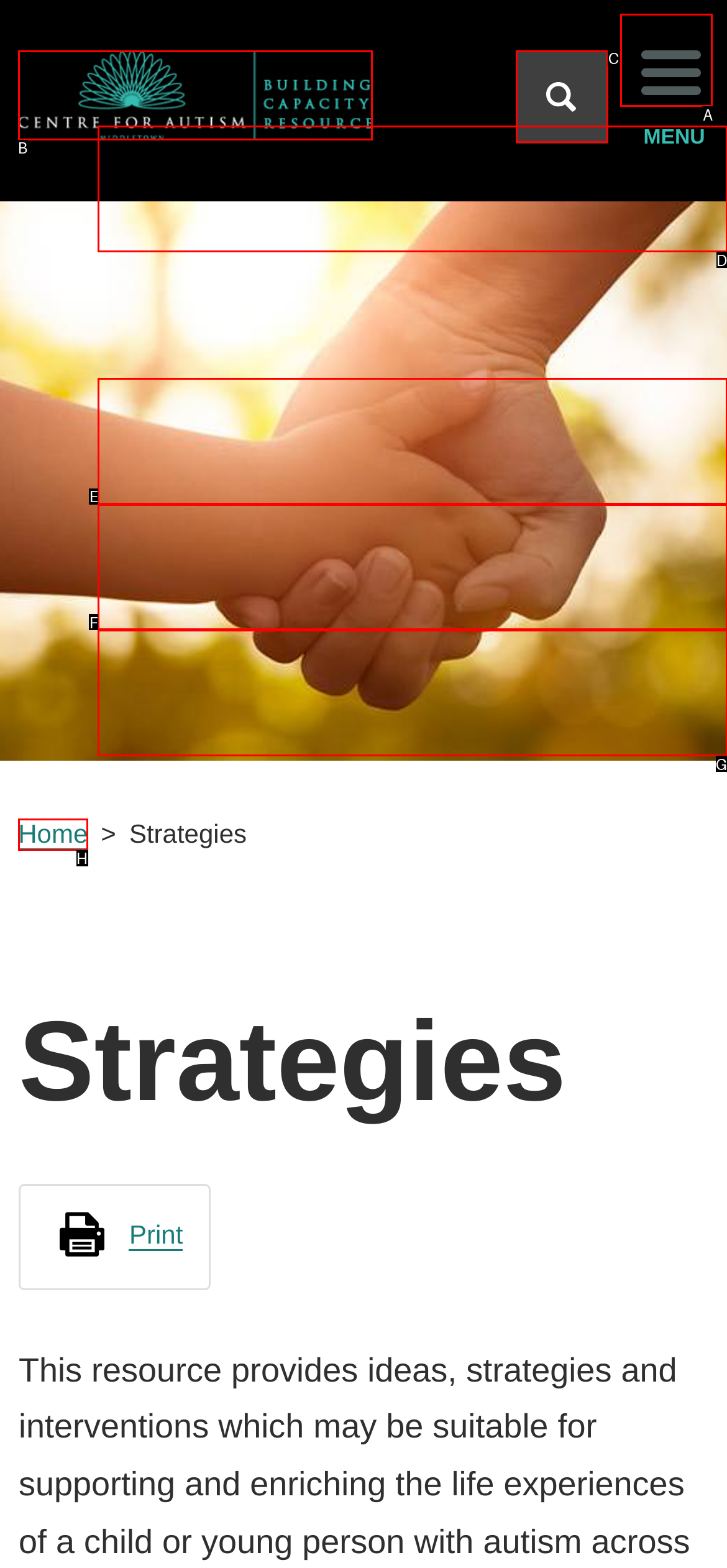Identify the correct UI element to click for this instruction: Close the menu
Respond with the appropriate option's letter from the provided choices directly.

A